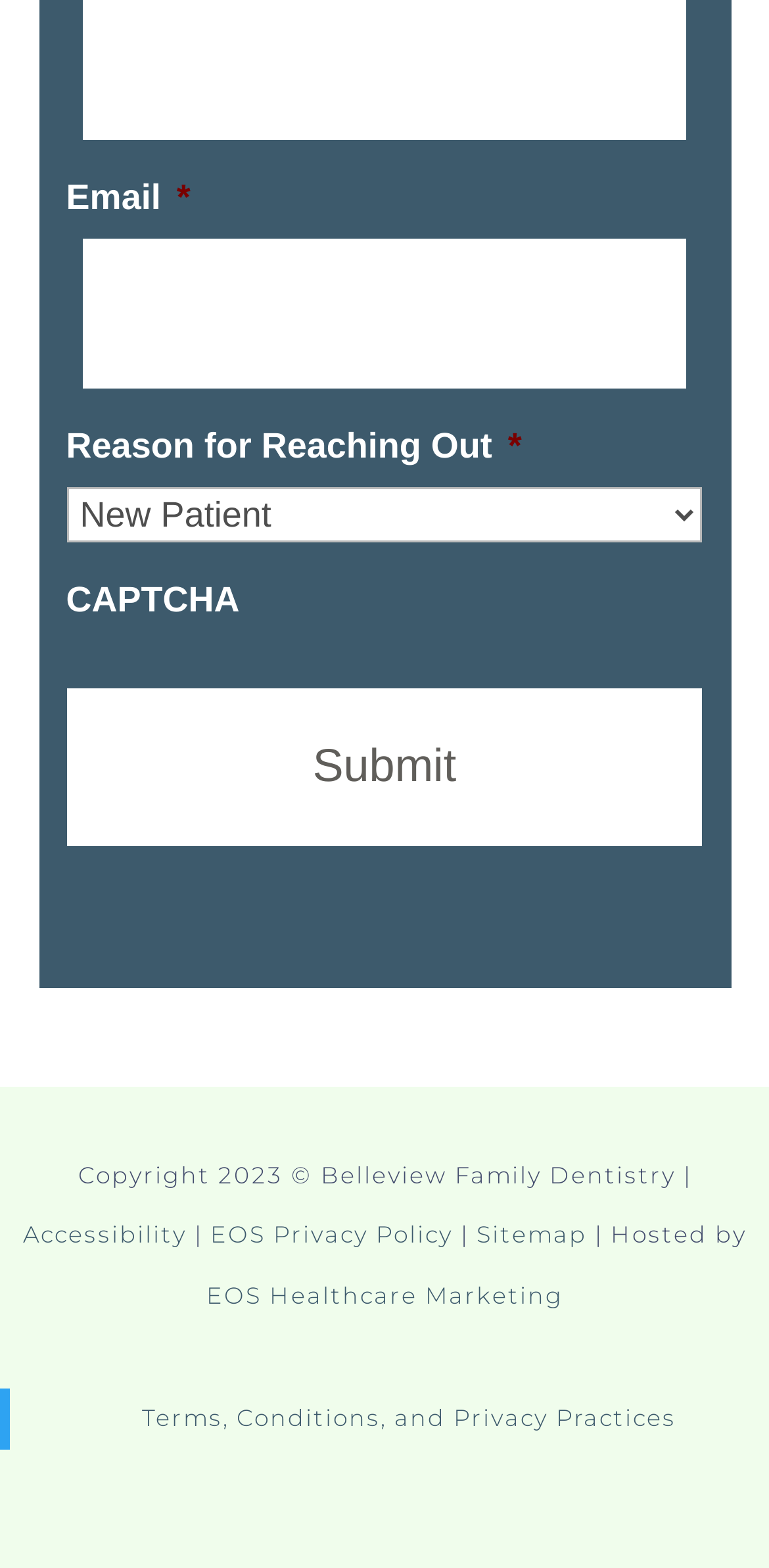What is the purpose of the button?
Use the information from the image to give a detailed answer to the question.

The button is labeled 'Submit' and is located below the input fields, indicating that it is used to submit the form after filling in the required information.